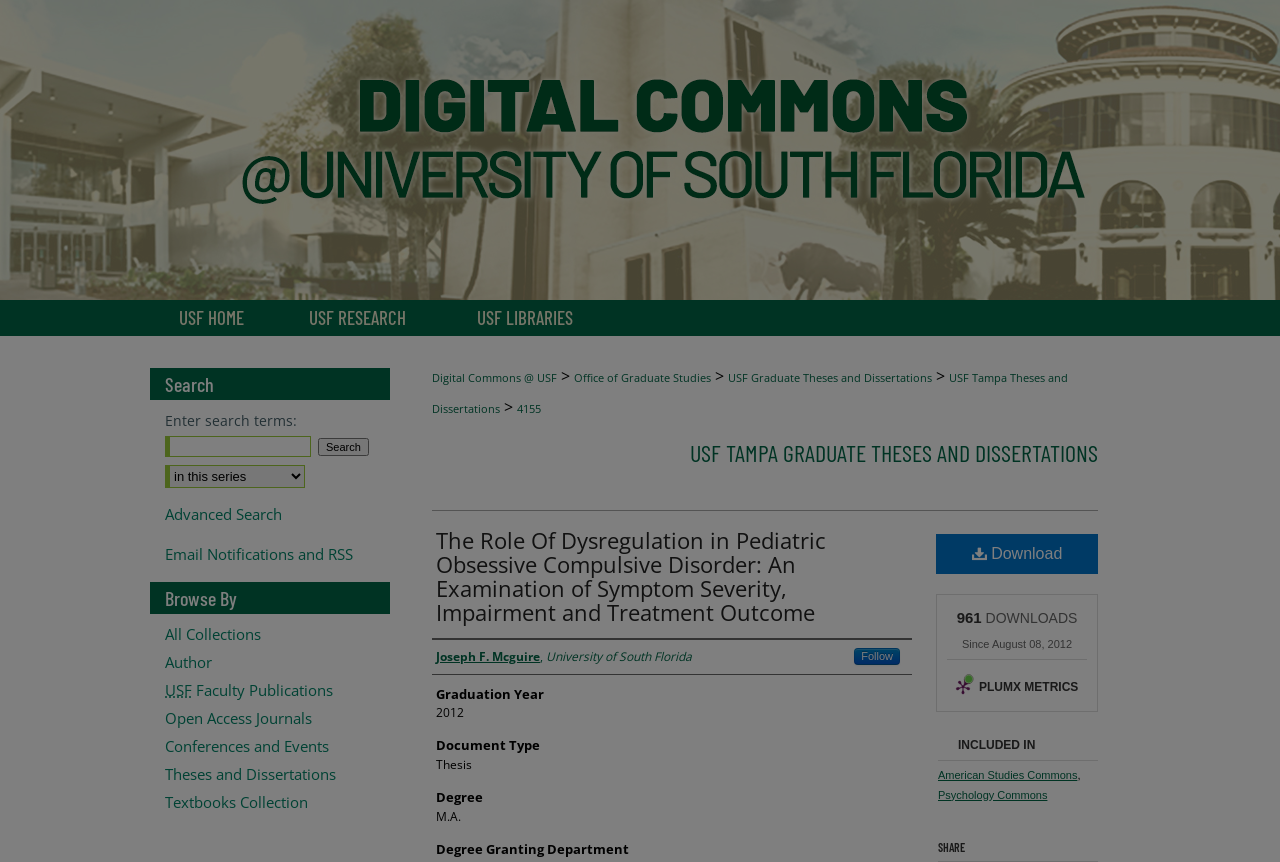Please identify the bounding box coordinates of the element I need to click to follow this instruction: "Browse by author".

[0.129, 0.756, 0.305, 0.779]